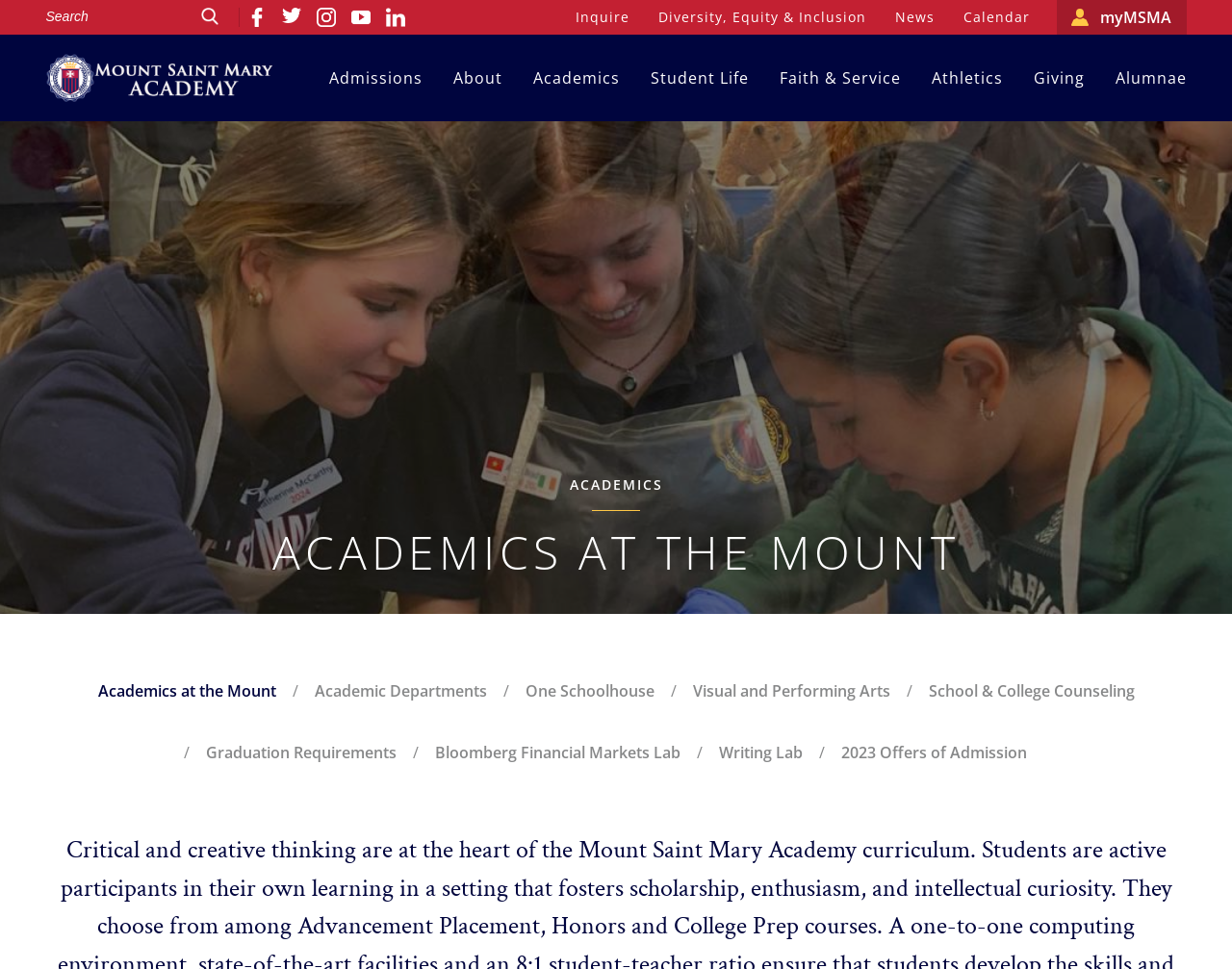Given the following UI element description: "Home", find the bounding box coordinates in the webpage screenshot.

None